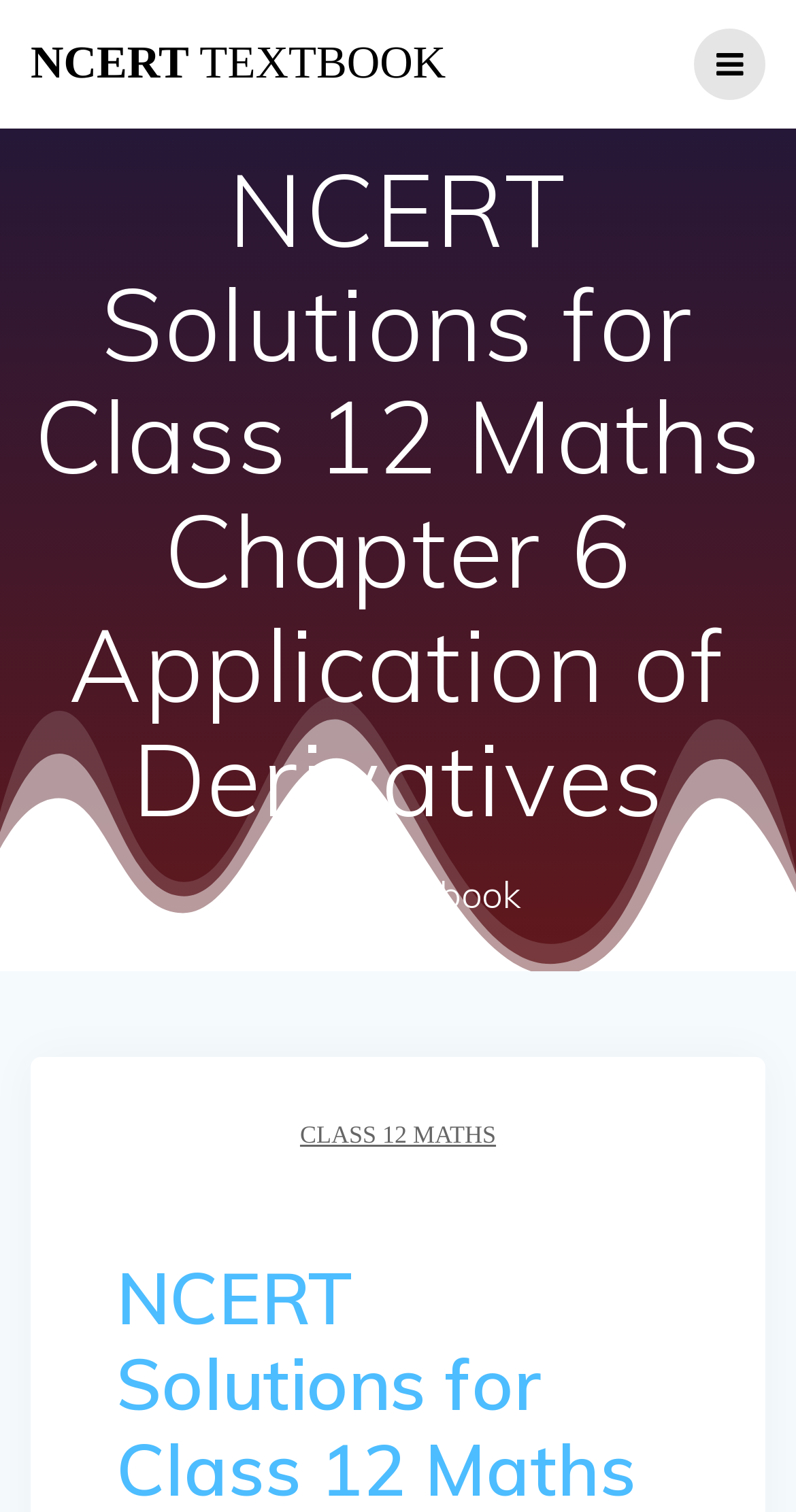Identify the bounding box for the UI element specified in this description: "ncert textbook". The coordinates must be four float numbers between 0 and 1, formatted as [left, top, right, bottom].

[0.038, 0.027, 0.56, 0.058]